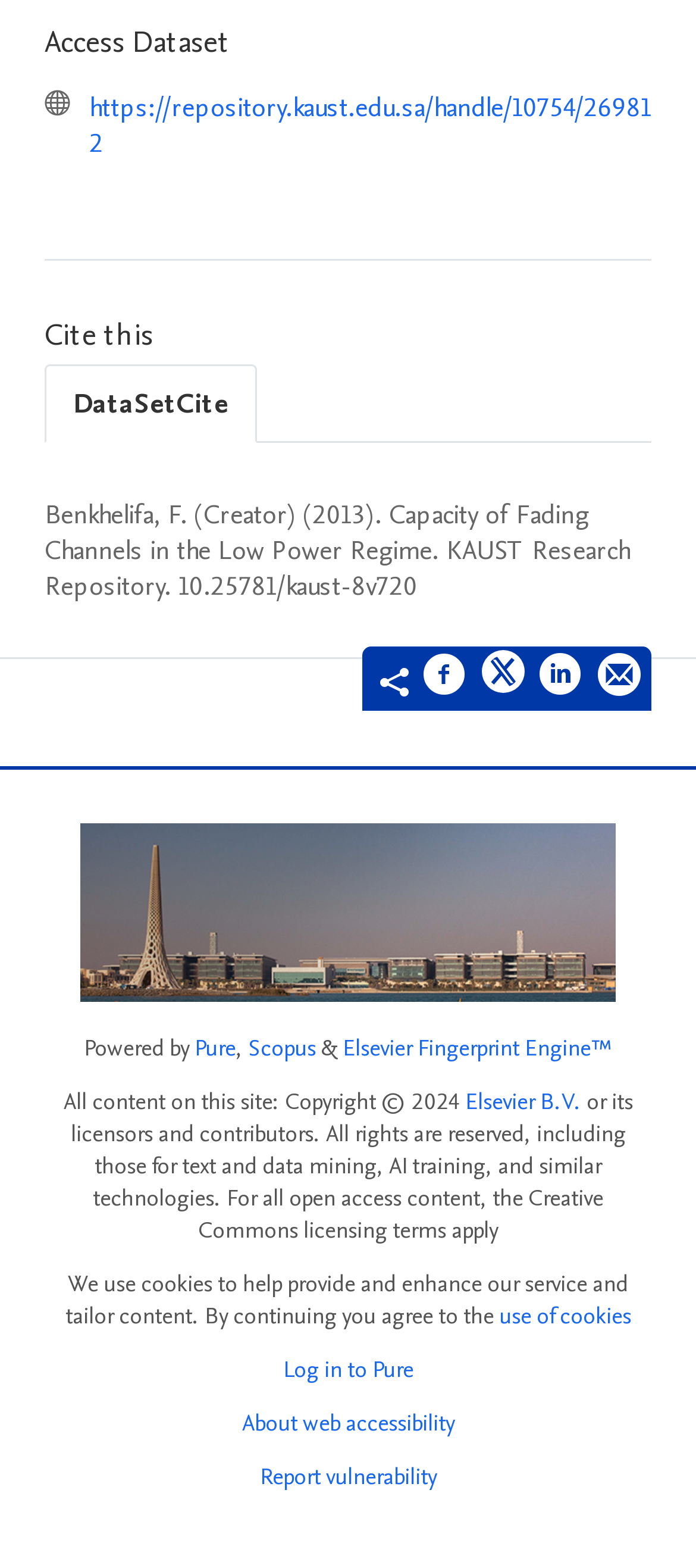Using the image as a reference, answer the following question in as much detail as possible:
What is the title of the dataset?

I found the title of the dataset by looking at the text within the tabpanel 'DataSetCite', which is labeled as 'Cite this'. The text 'Capacity of Fading Channels in the Low Power Regime. KAUST Research Repository.' is the title of the dataset.